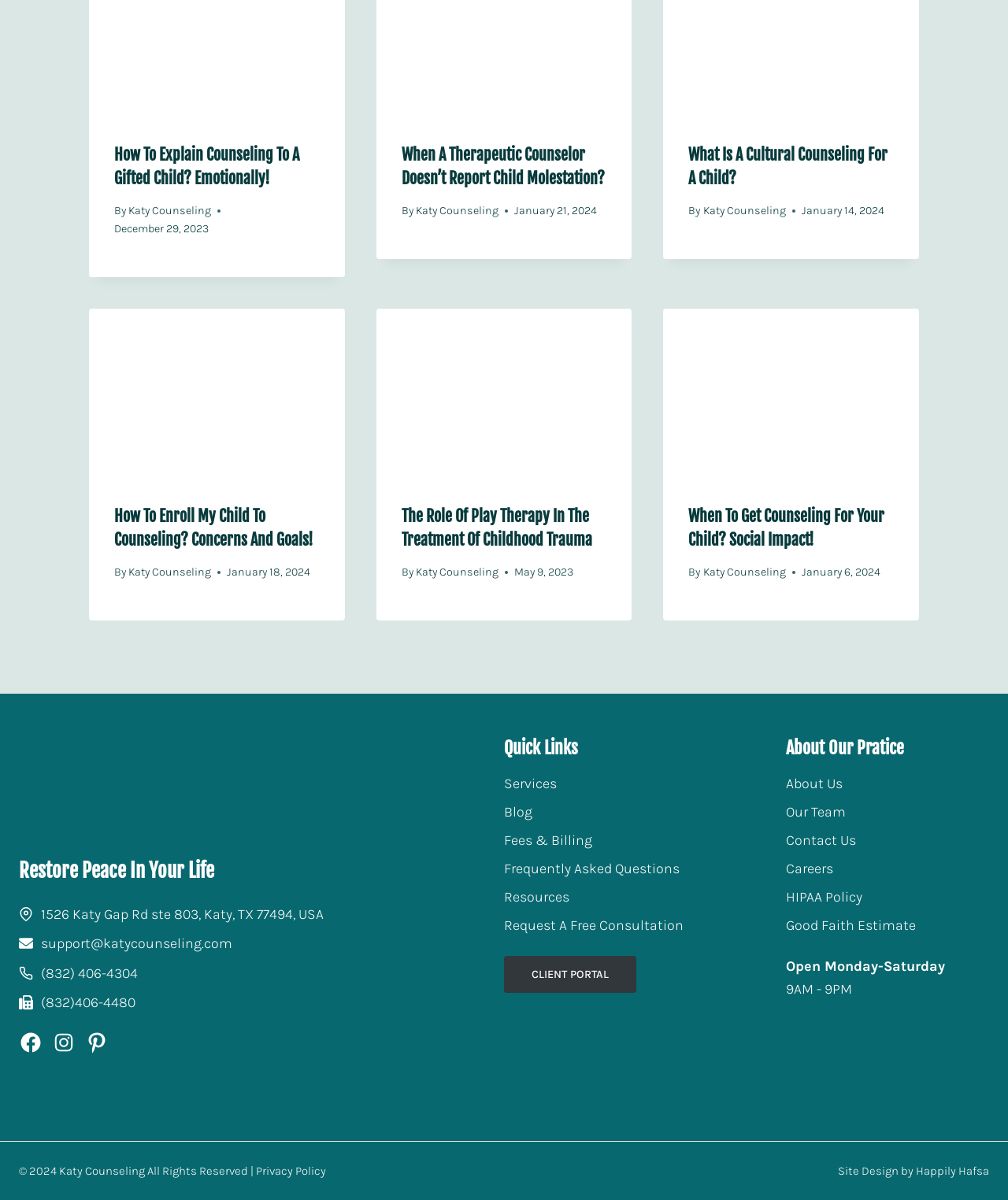Find the bounding box coordinates for the UI element whose description is: "Request A Free Consultation". The coordinates should be four float numbers between 0 and 1, in the format [left, top, right, bottom].

[0.5, 0.759, 0.702, 0.783]